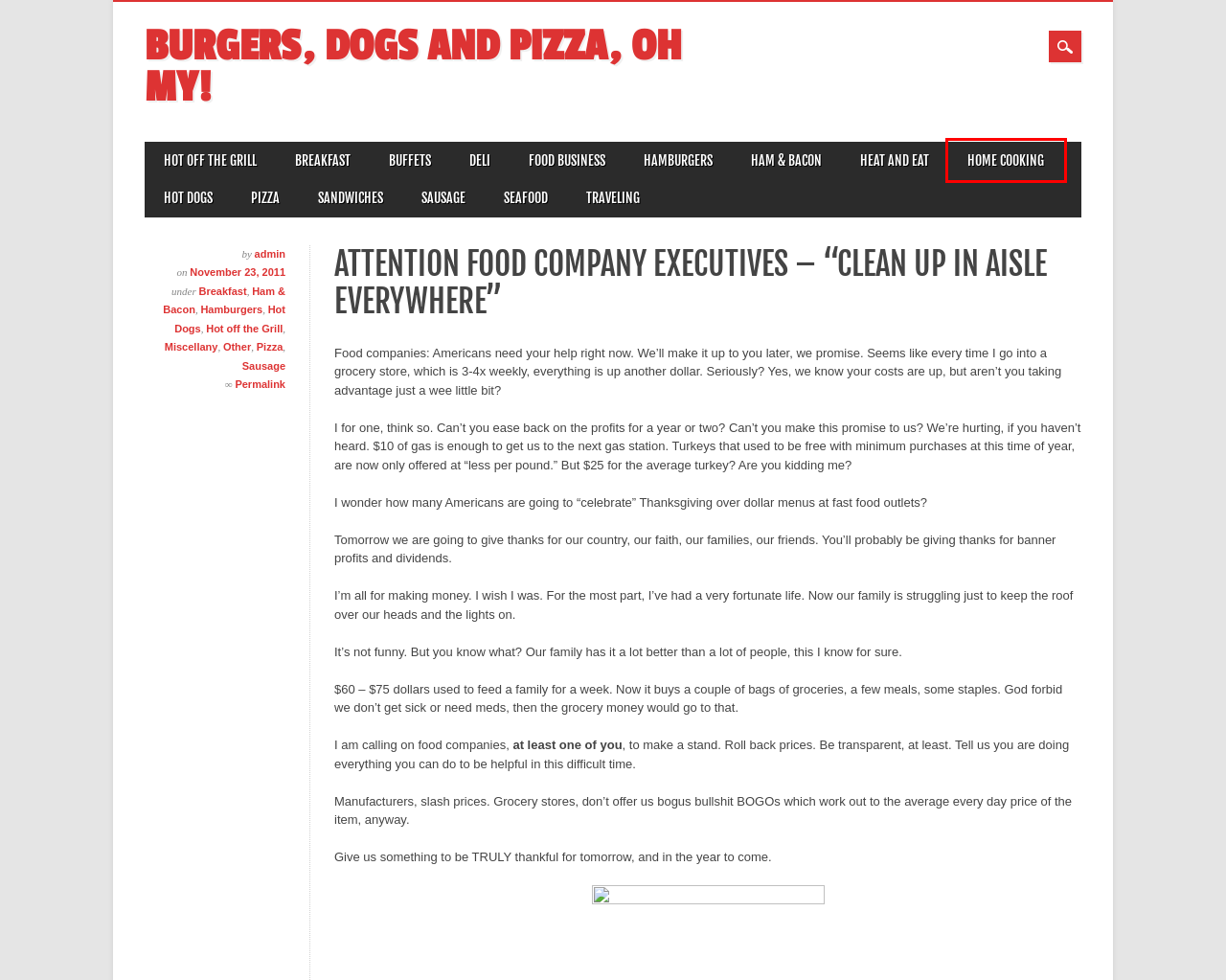Analyze the given webpage screenshot and identify the UI element within the red bounding box. Select the webpage description that best matches what you expect the new webpage to look like after clicking the element. Here are the candidates:
A. Hot off the Grill – Burgers, Dogs and Pizza, Oh My!
B. Sandwiches – Burgers, Dogs and Pizza, Oh My!
C. Home Cooking – Burgers, Dogs and Pizza, Oh My!
D. Seafood – Burgers, Dogs and Pizza, Oh My!
E. Heat and Eat – Burgers, Dogs and Pizza, Oh My!
F. Sausage – Burgers, Dogs and Pizza, Oh My!
G. Ham & Bacon – Burgers, Dogs and Pizza, Oh My!
H. Burgers, Dogs and Pizza, Oh My! – More Than You Ever Wanted to Know

C